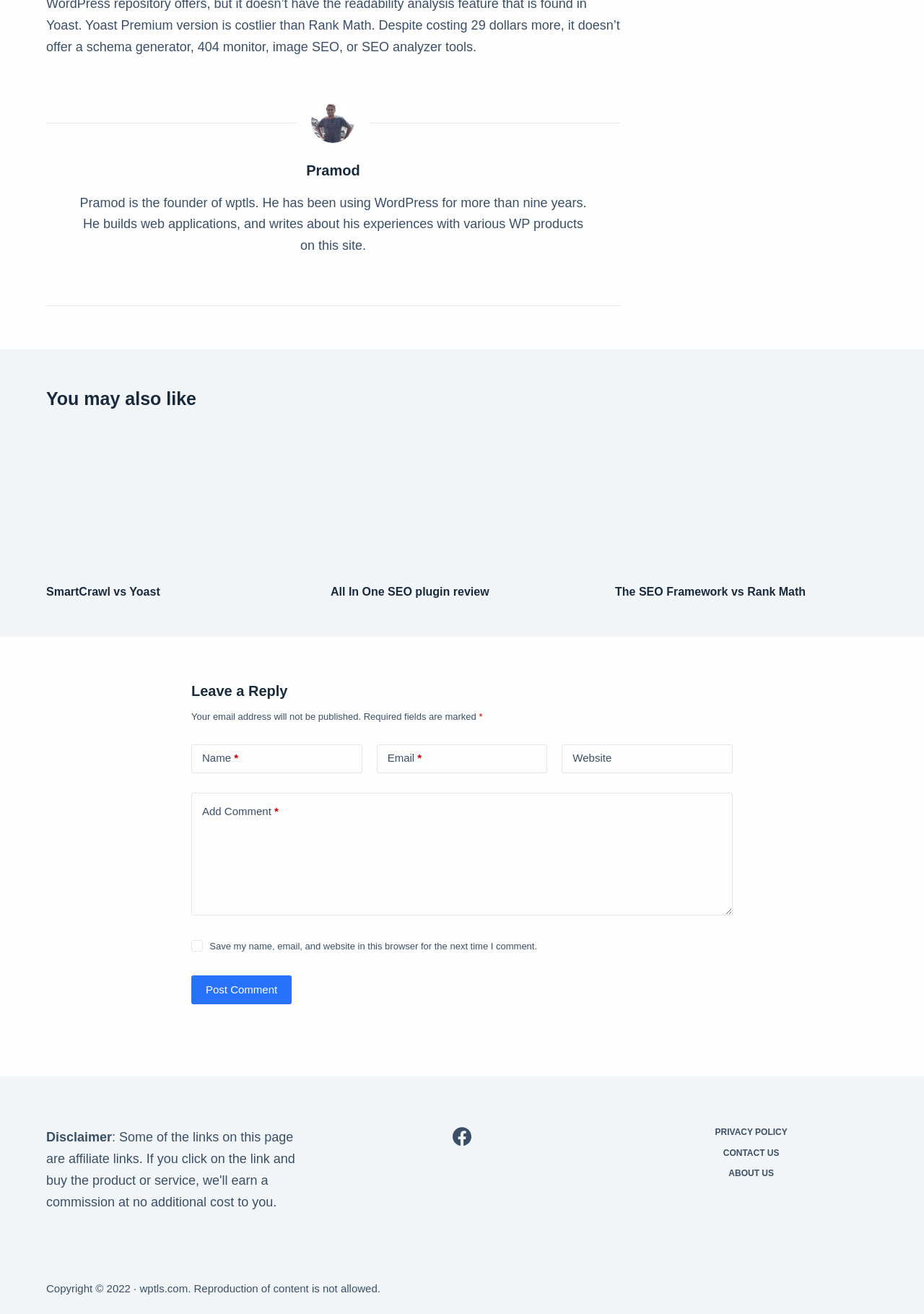Select the bounding box coordinates of the element I need to click to carry out the following instruction: "Leave a reply".

[0.207, 0.518, 0.793, 0.534]